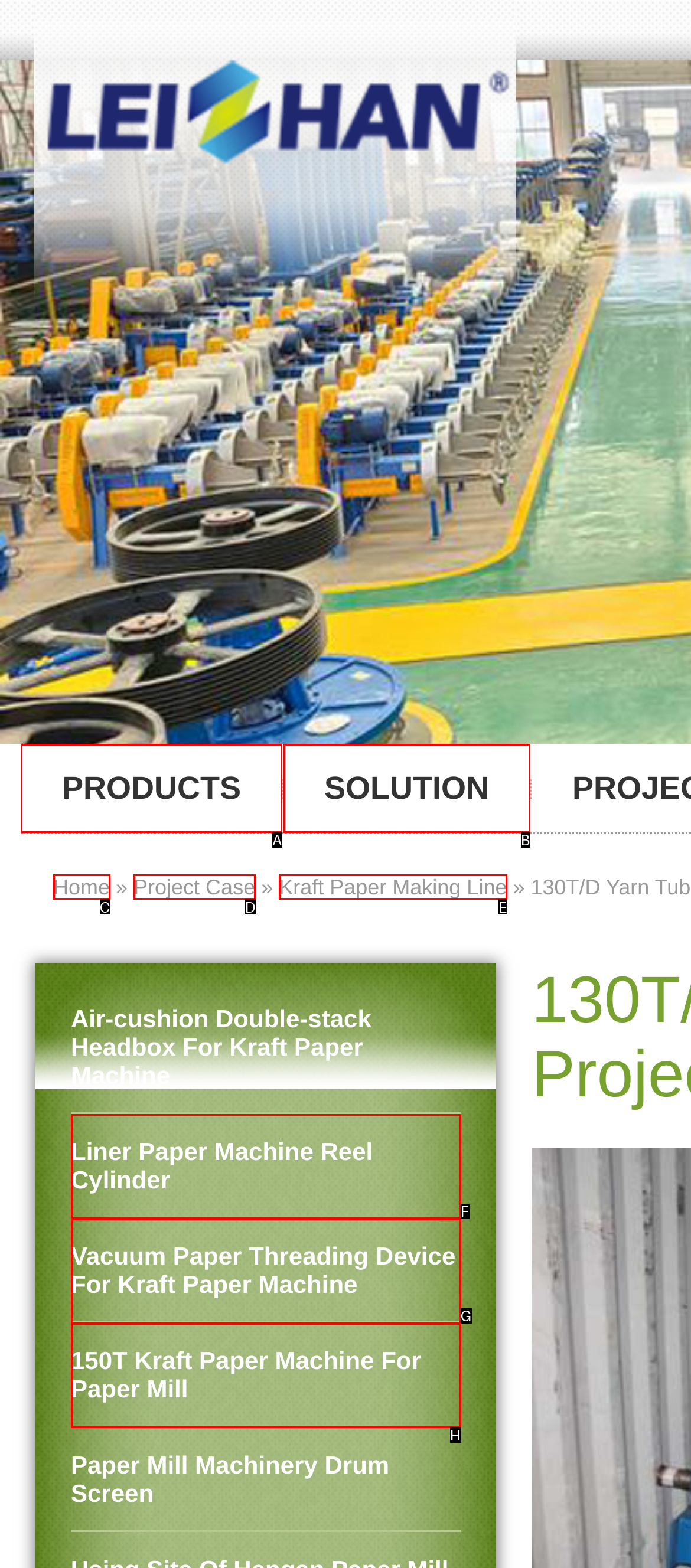Select the option that fits this description: Liner Paper Machine Reel Cylinder
Answer with the corresponding letter directly.

F